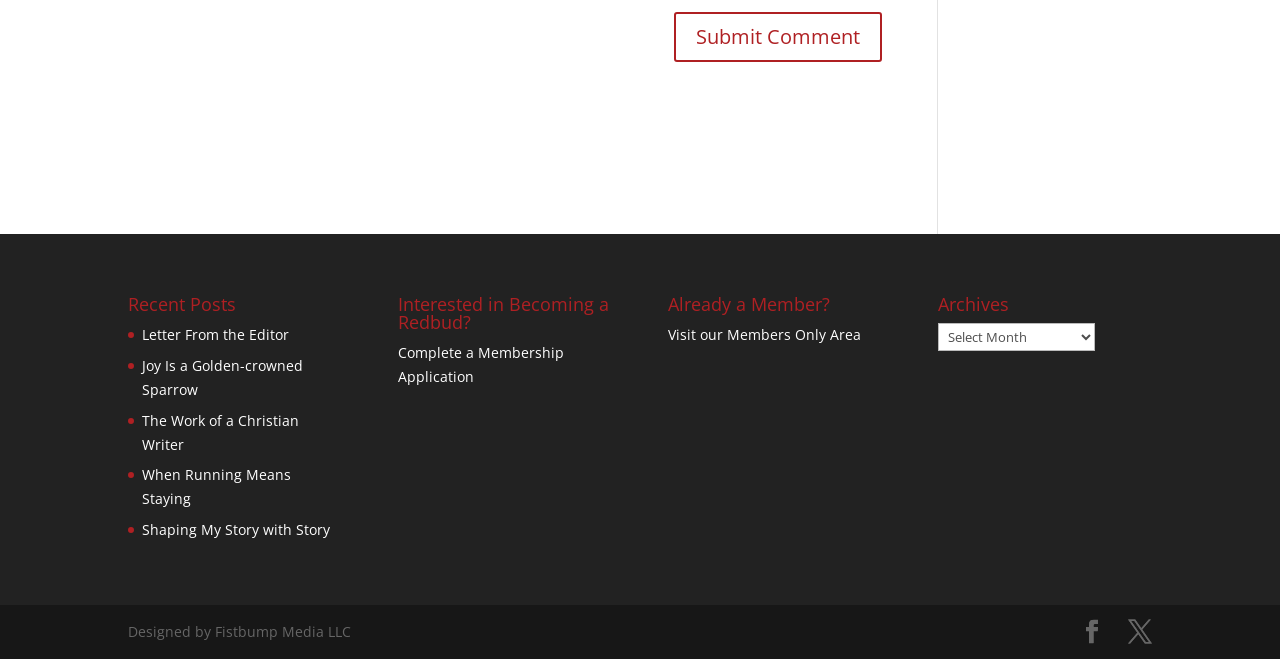Provide your answer in a single word or phrase: 
How many links are under the 'Archives' heading?

1